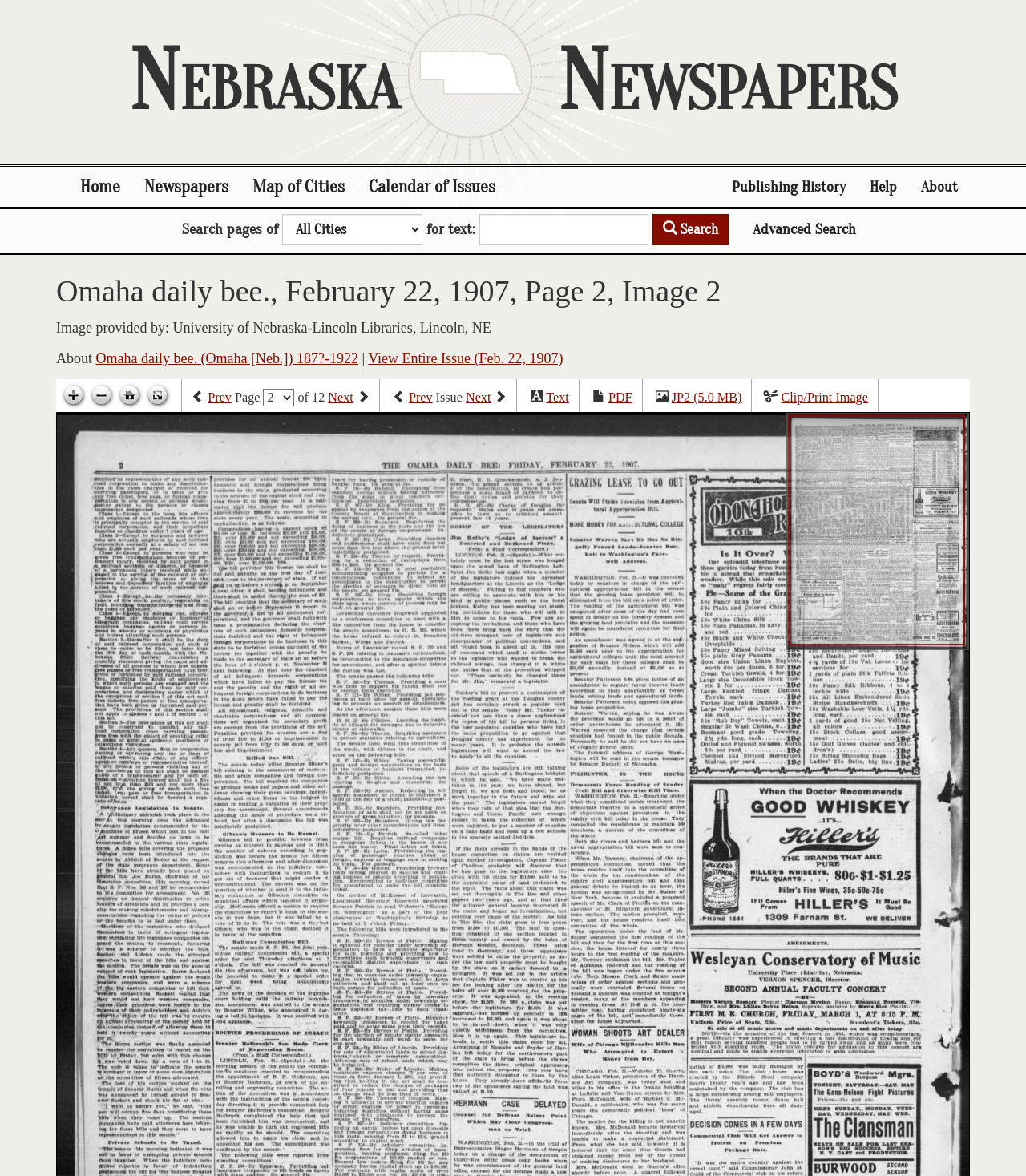Provide the bounding box coordinates of the HTML element this sentence describes: "Text".

[0.532, 0.332, 0.555, 0.345]